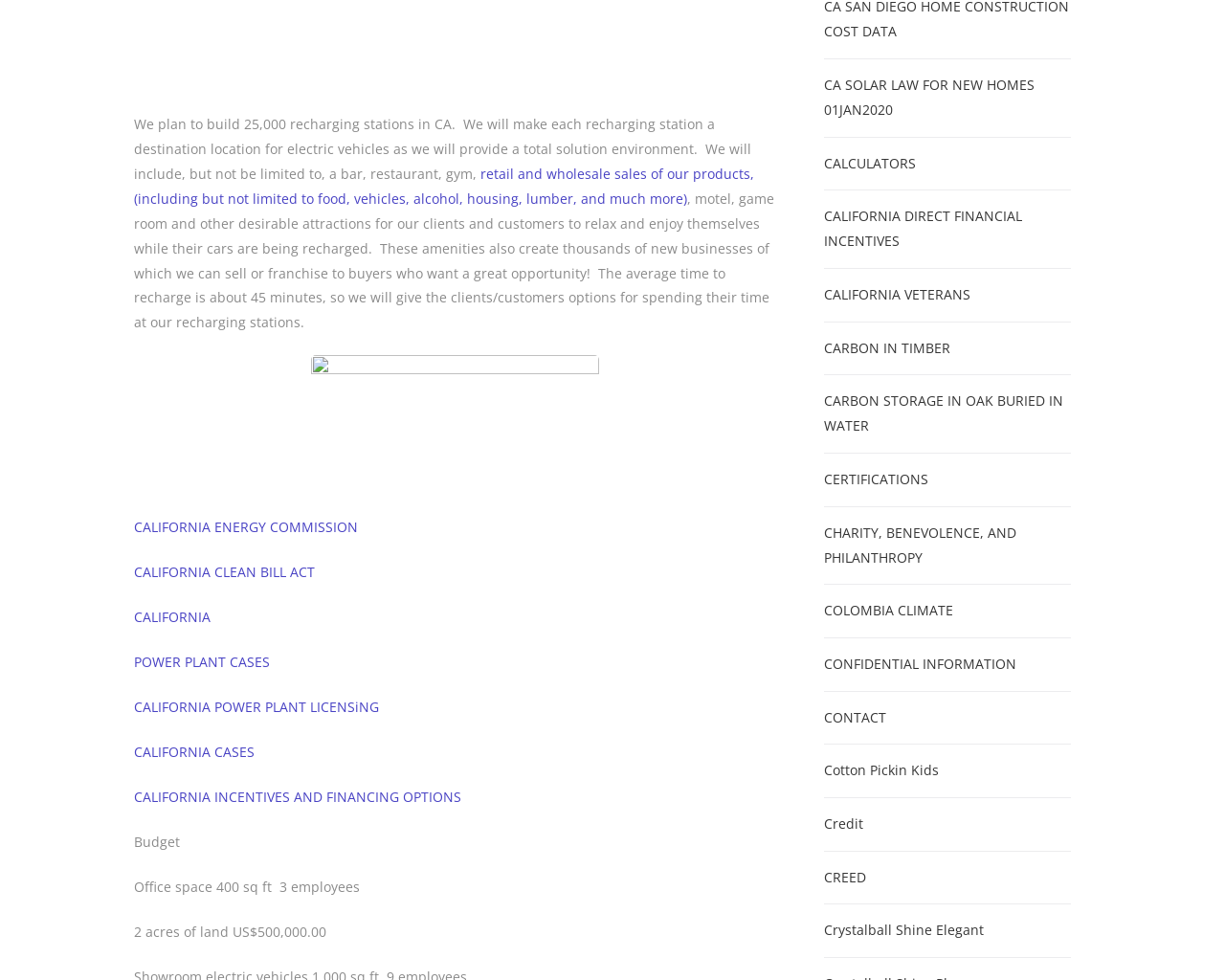Determine the bounding box coordinates of the clickable element to complete this instruction: "Check the budget details". Provide the coordinates in the format of four float numbers between 0 and 1, [left, top, right, bottom].

[0.109, 0.85, 0.147, 0.868]